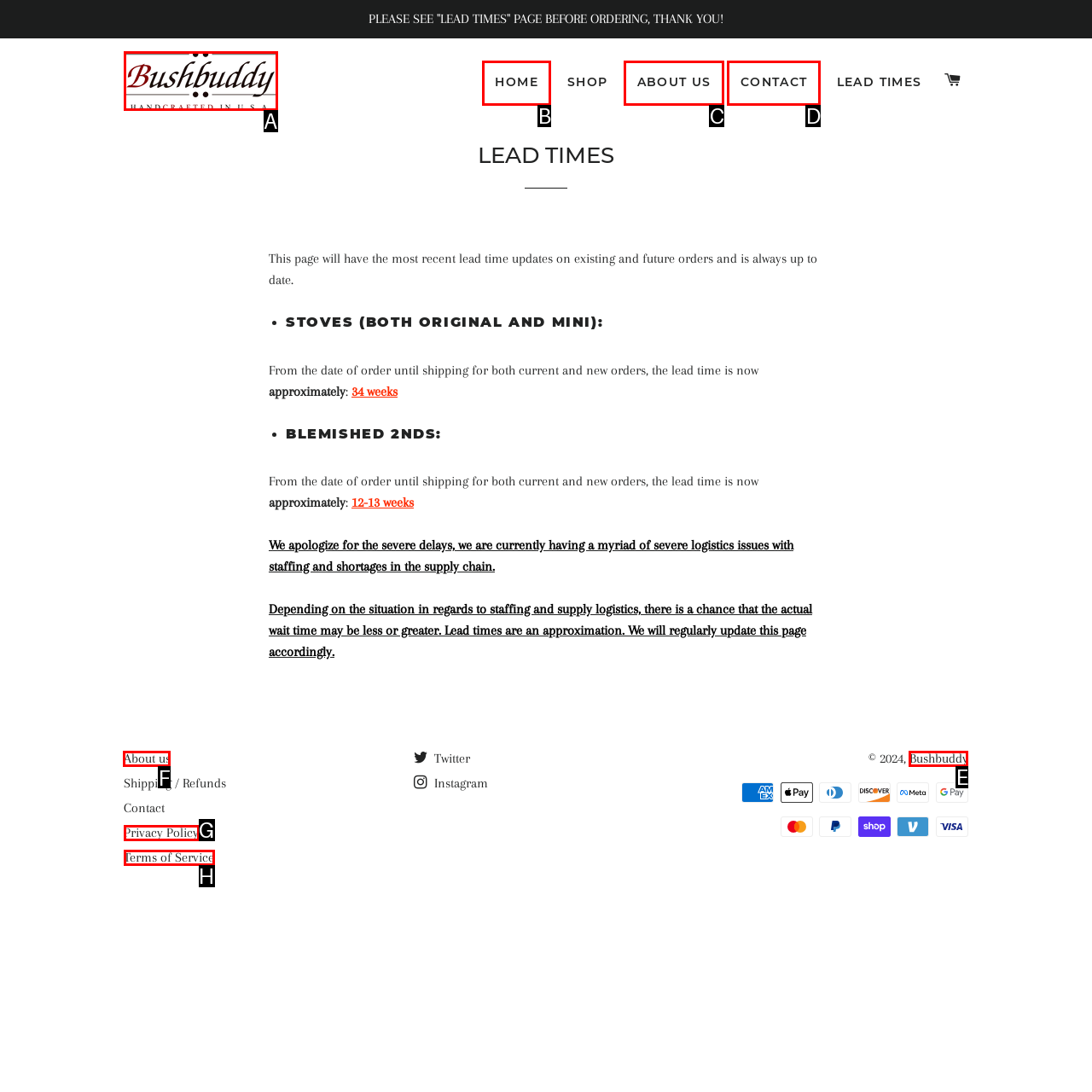Point out which UI element to click to complete this task: Read the latest news about Abbi Pulling
Answer with the letter corresponding to the right option from the available choices.

None